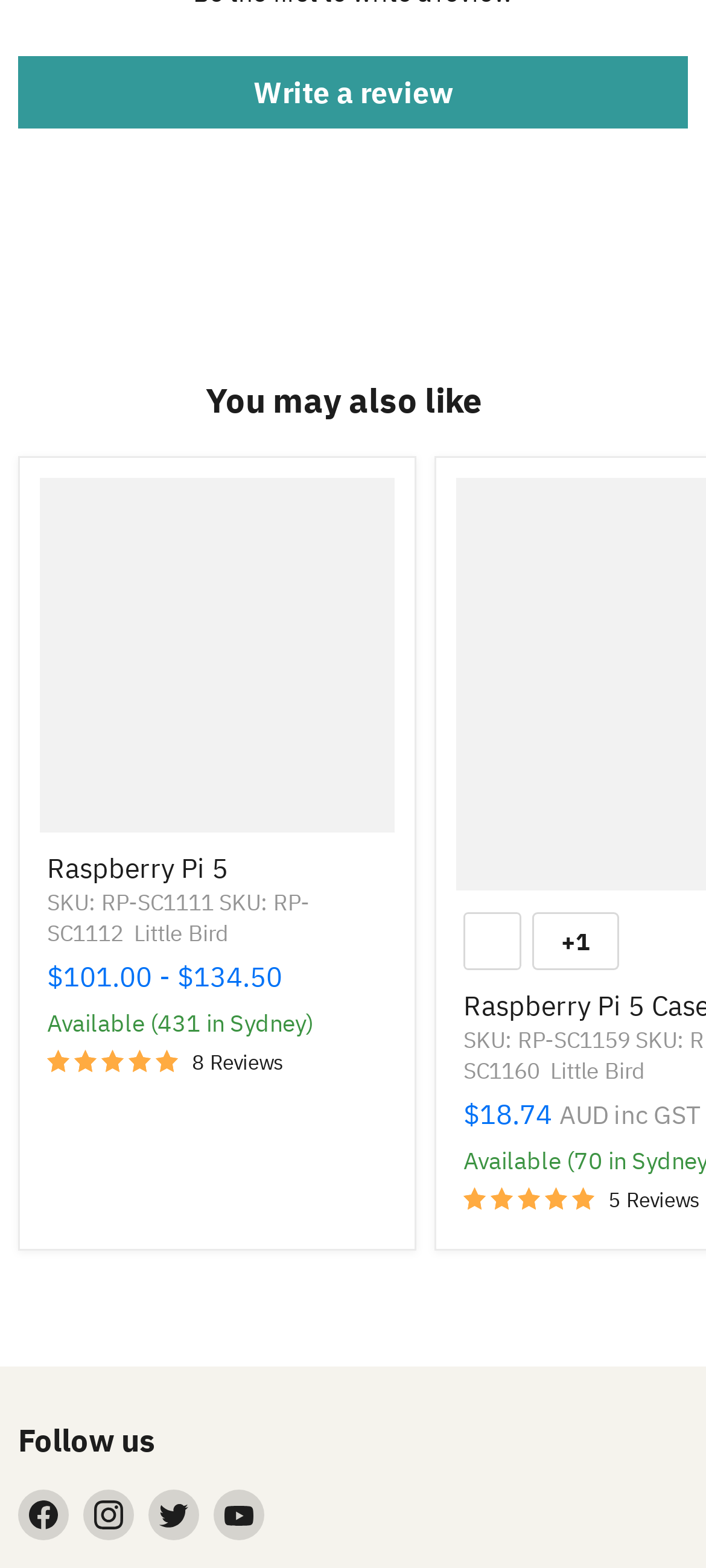What is the price range of the product?
Provide a detailed and well-explained answer to the question.

The price range of the product can be found in the list item, which is a child element of the 'You may also like' heading. The price range is specified as '$101.00 - $134.50'.